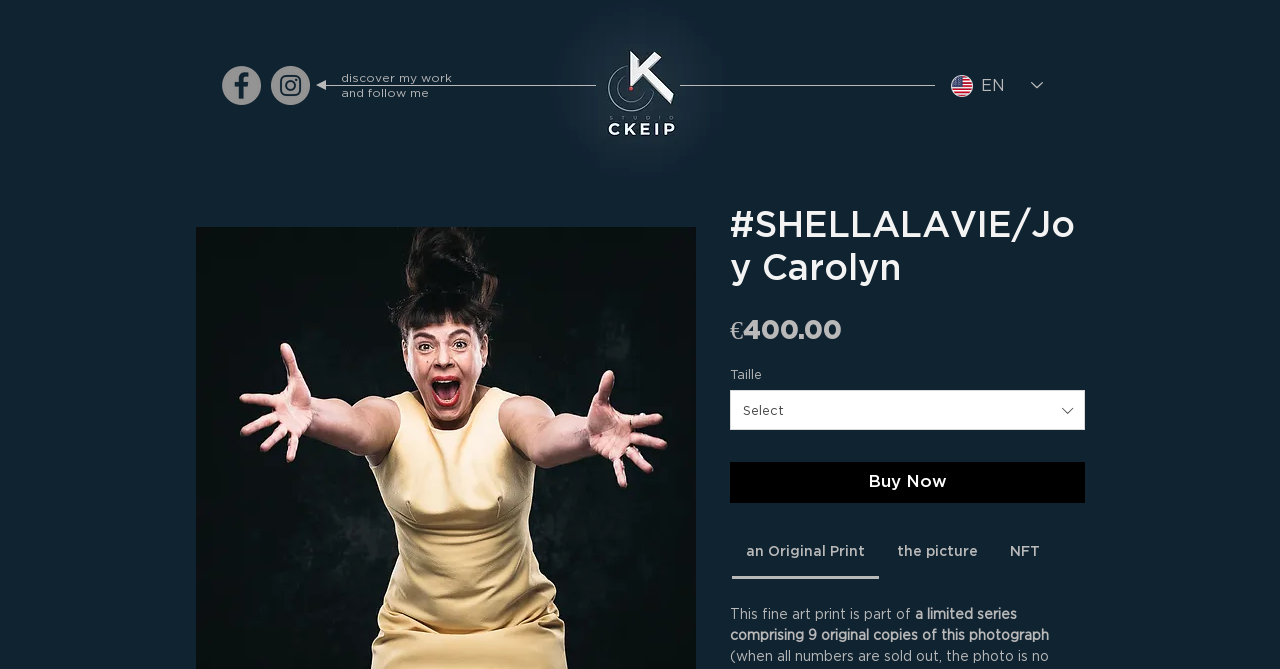Locate the bounding box coordinates of the UI element described by: "Buy Now". The bounding box coordinates should consist of four float numbers between 0 and 1, i.e., [left, top, right, bottom].

[0.57, 0.691, 0.848, 0.752]